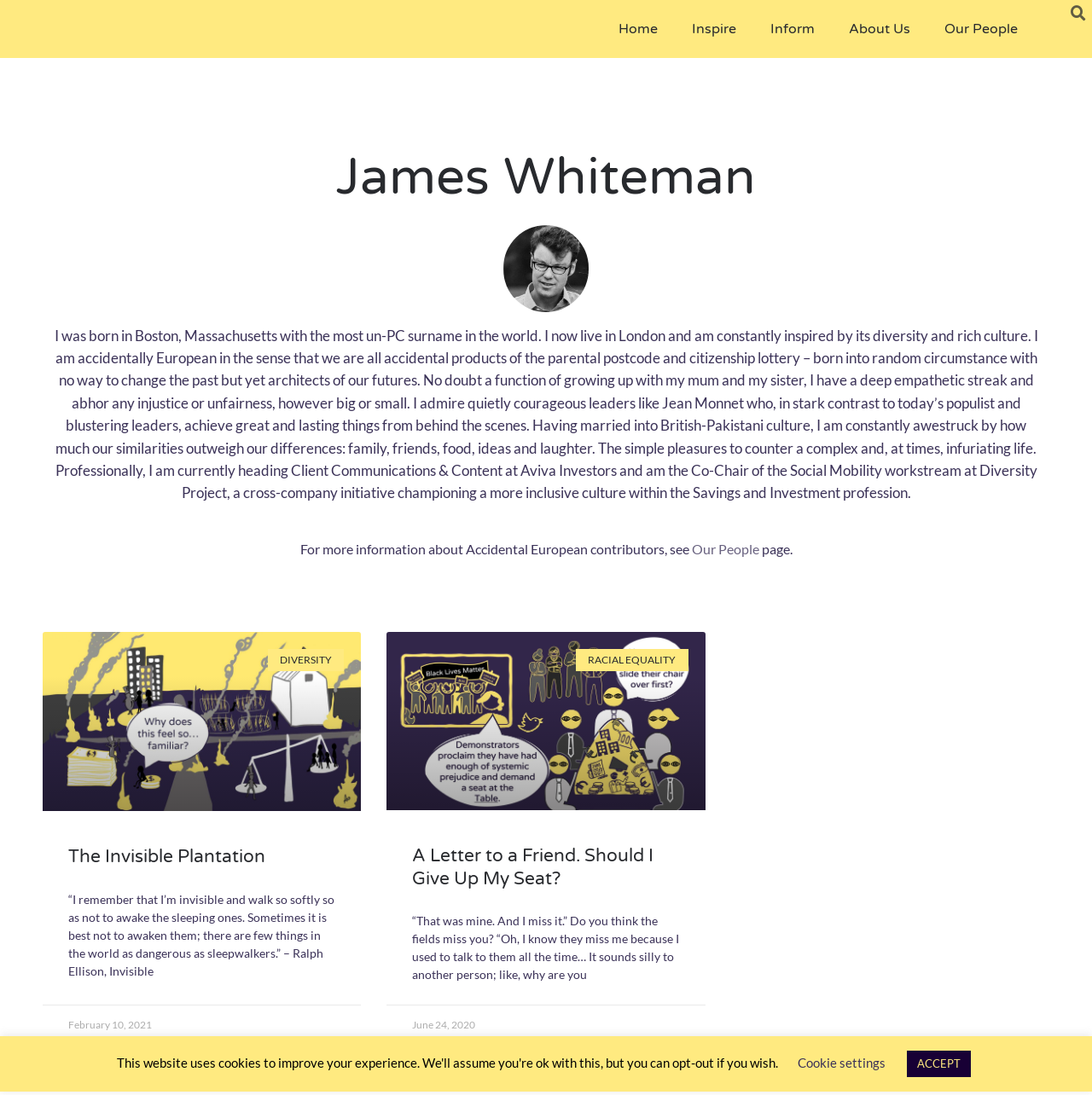Locate the UI element described by Search and provide its bounding box coordinates. Use the format (top-left x, top-left y, bottom-right x, bottom-right y) with all values as floating point numbers between 0 and 1.

[0.975, 0.0, 1.0, 0.025]